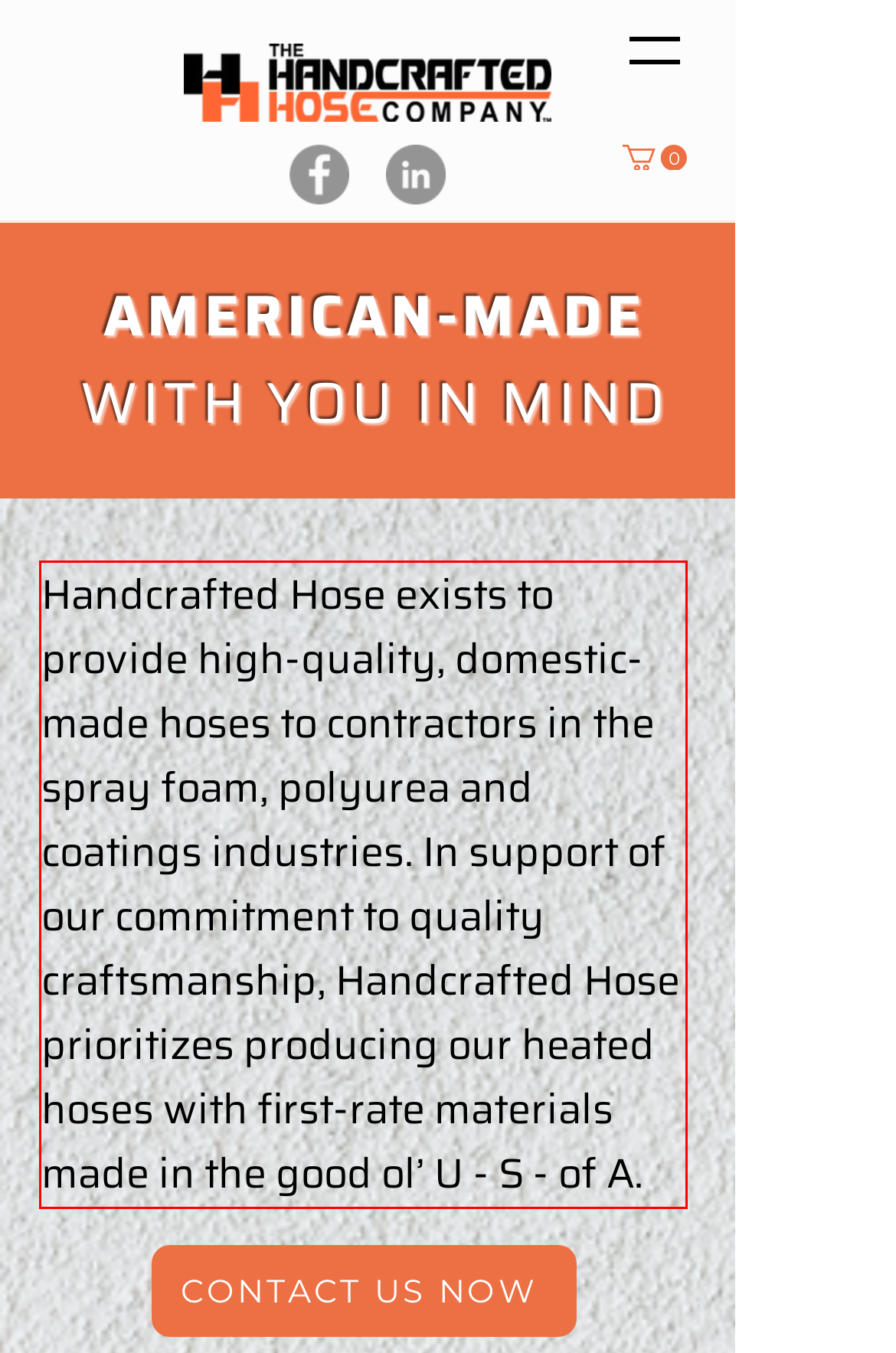Observe the screenshot of the webpage that includes a red rectangle bounding box. Conduct OCR on the content inside this red bounding box and generate the text.

Handcrafted Hose exists to provide high-quality, domestic-made hoses to contractors in the spray foam, polyurea and coatings industries. In support of our commitment to quality craftsmanship, Handcrafted Hose prioritizes producing our heated hoses with first-rate materials made in the good ol’ U - S - of A.